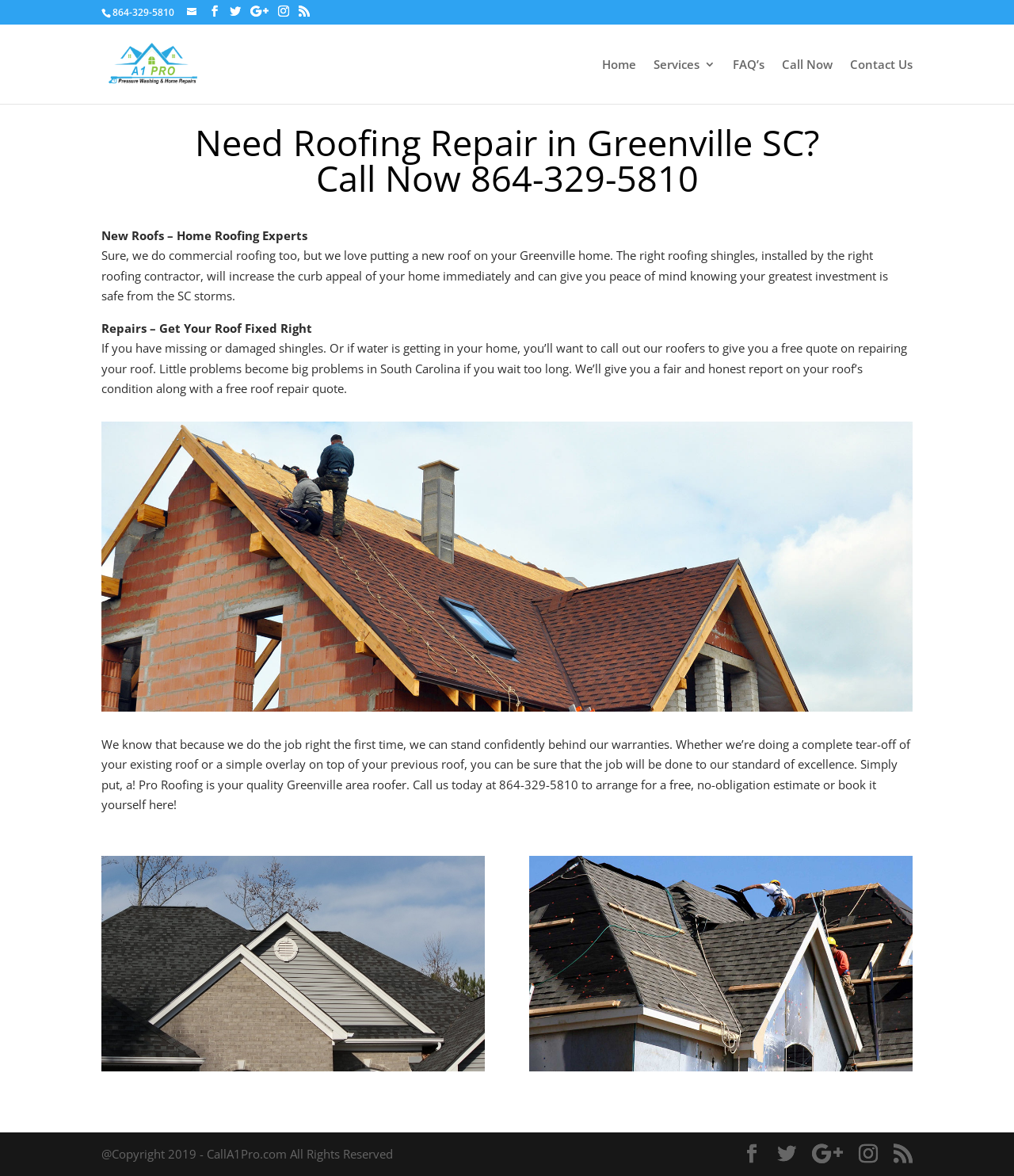Show the bounding box coordinates of the region that should be clicked to follow the instruction: "Search for:."

[0.157, 0.021, 0.877, 0.022]